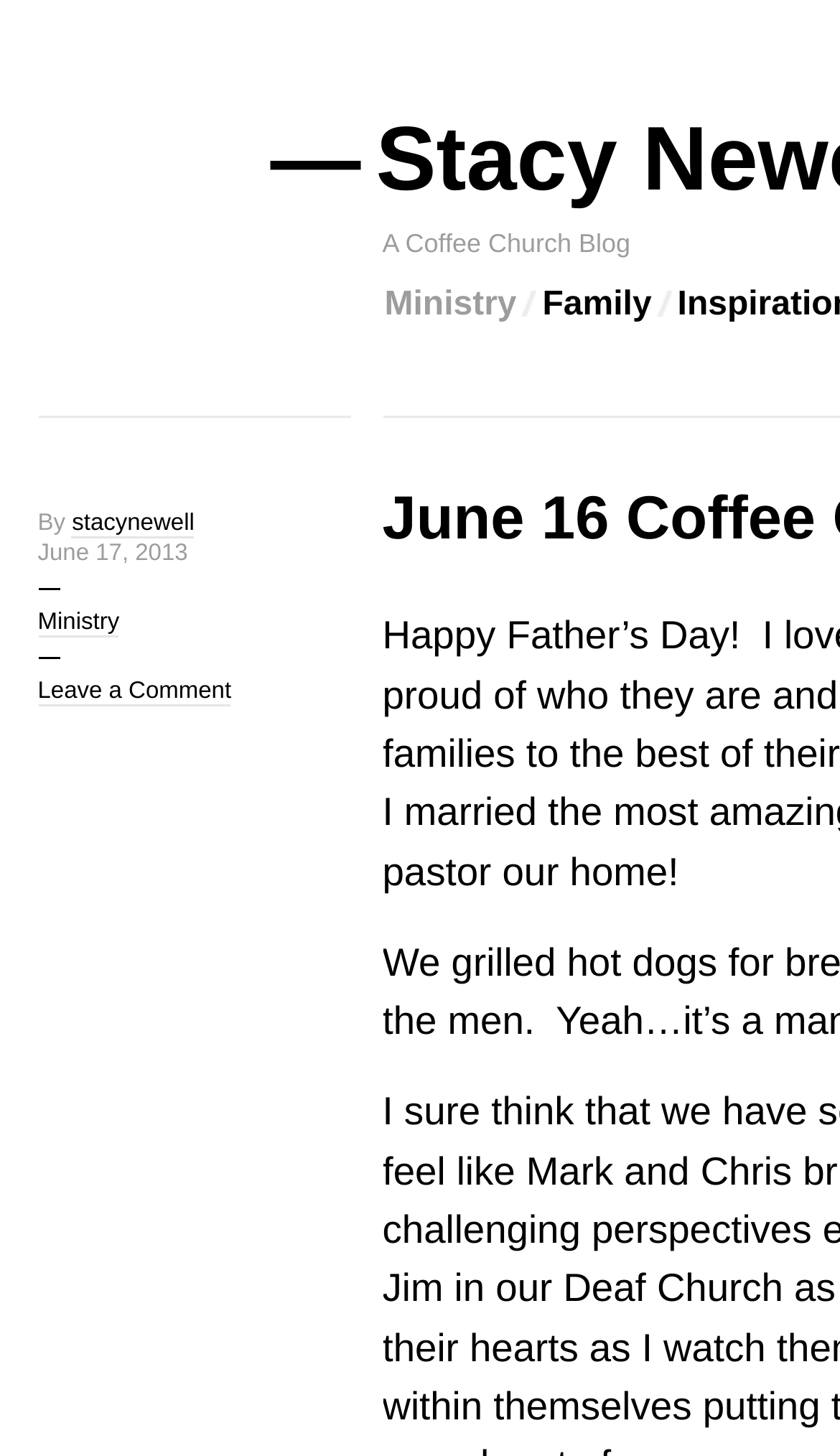Find the bounding box coordinates for the UI element that matches this description: "Family".

[0.646, 0.187, 0.776, 0.231]